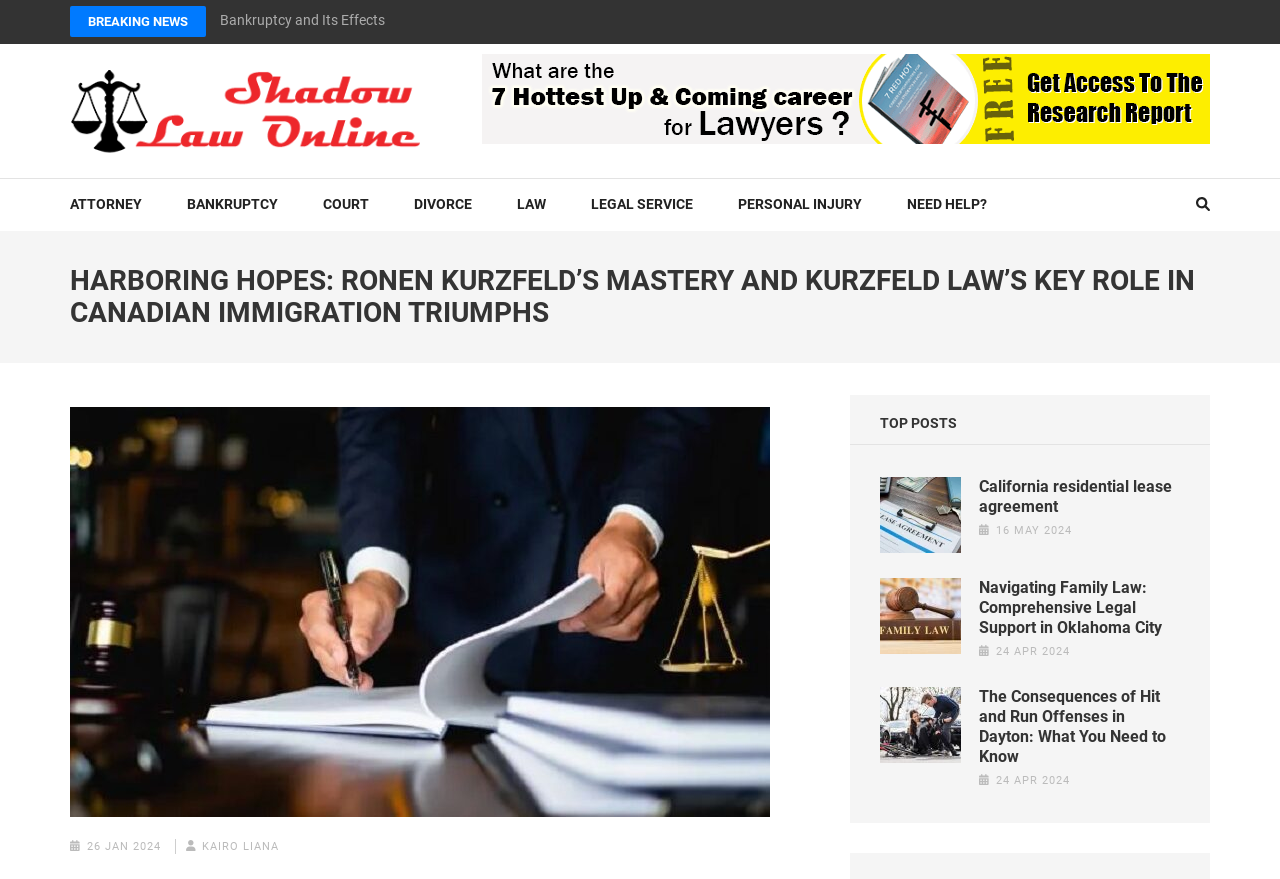Could you indicate the bounding box coordinates of the region to click in order to complete this instruction: "Get help from a lawyer".

[0.055, 0.183, 0.728, 0.23]